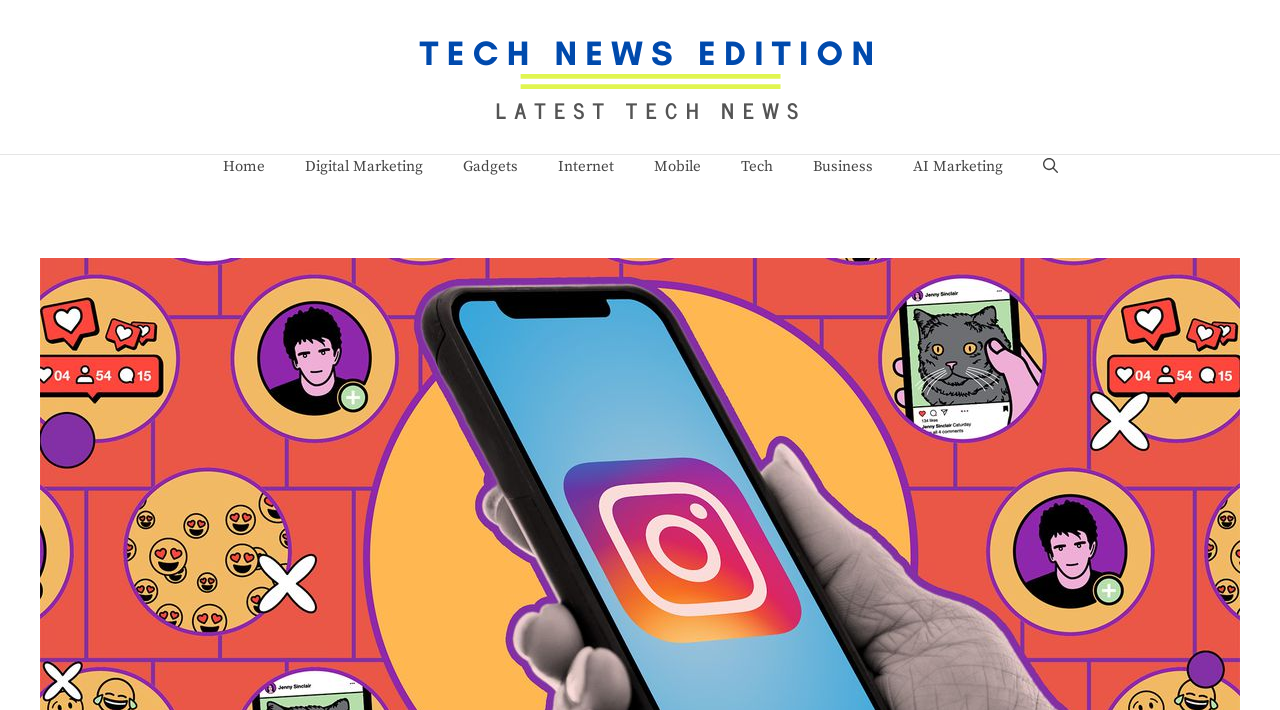How many main categories are available in the navigation menu?
Provide a concise answer using a single word or phrase based on the image.

7